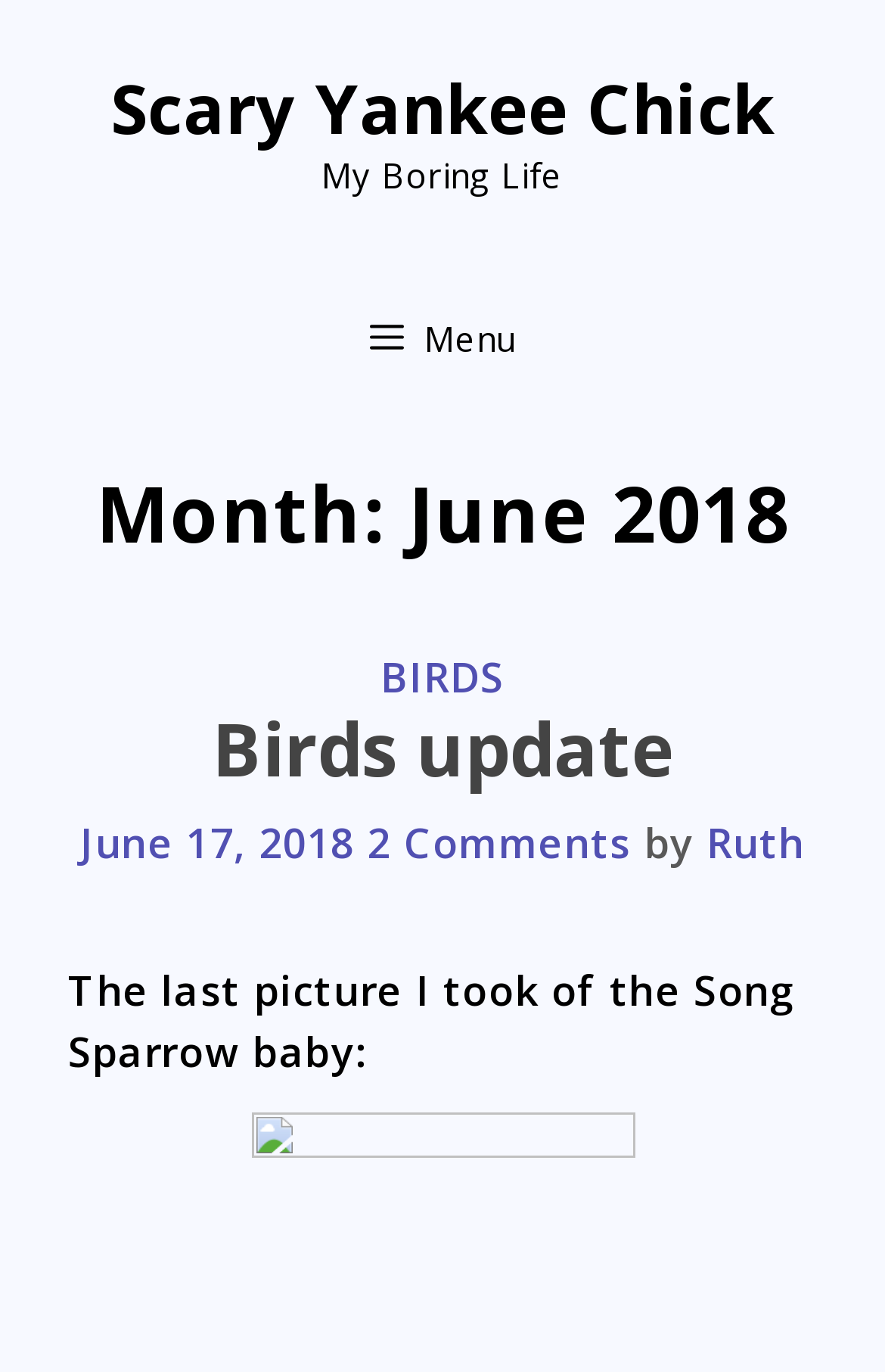Identify the text that serves as the heading for the webpage and generate it.

Month: June 2018